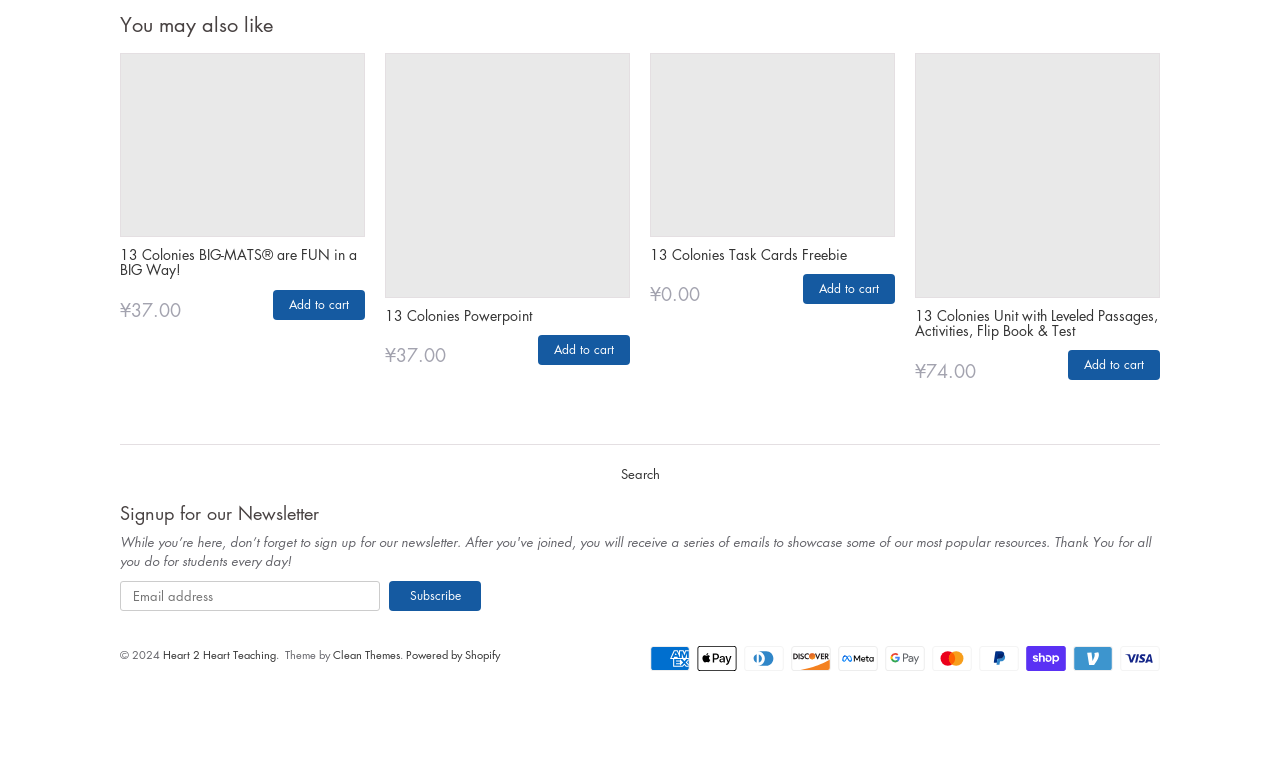Please respond to the question with a concise word or phrase:
What is the email address input field for?

Newsletter subscription